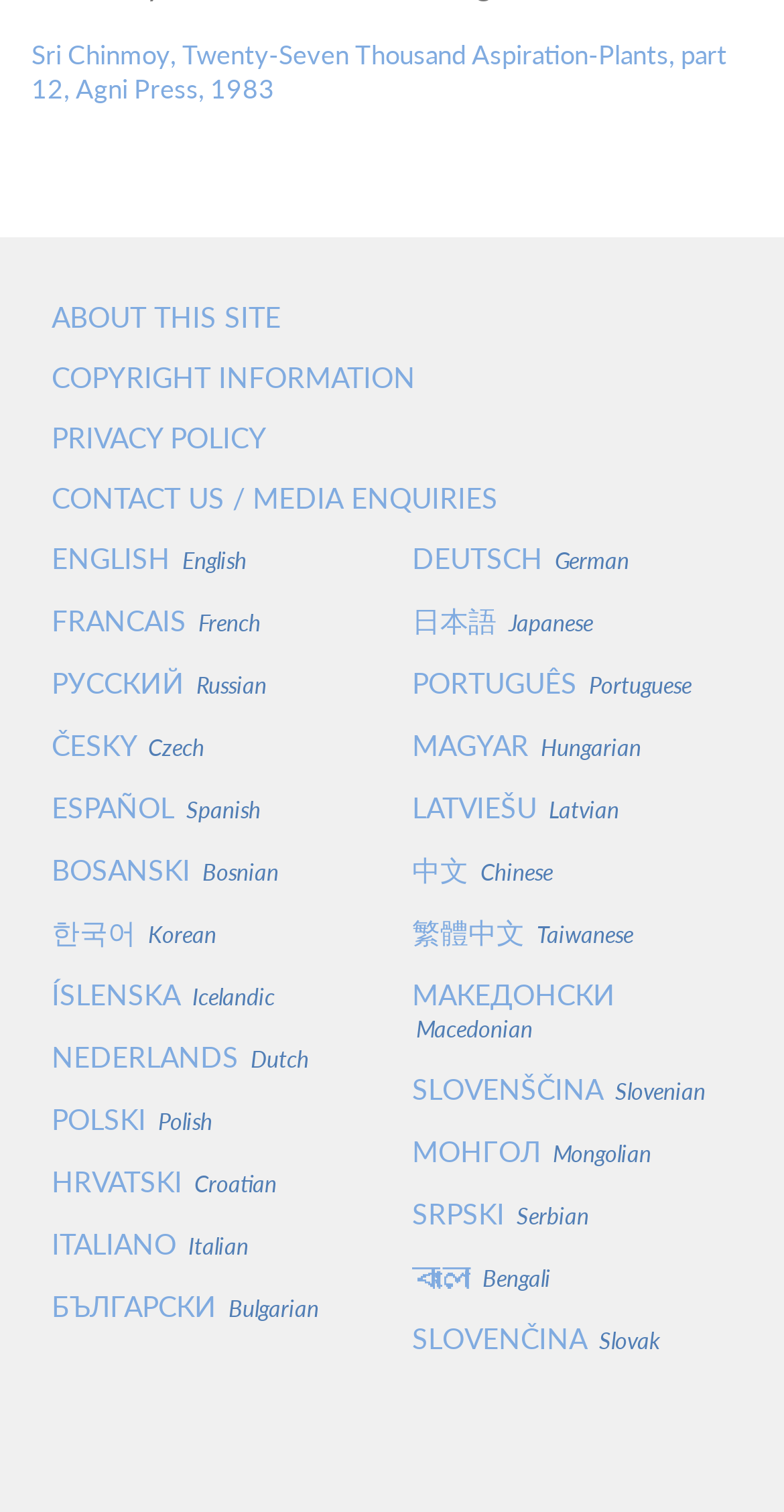Provide the bounding box coordinates of the section that needs to be clicked to accomplish the following instruction: "View privacy policy."

[0.066, 0.27, 0.934, 0.31]